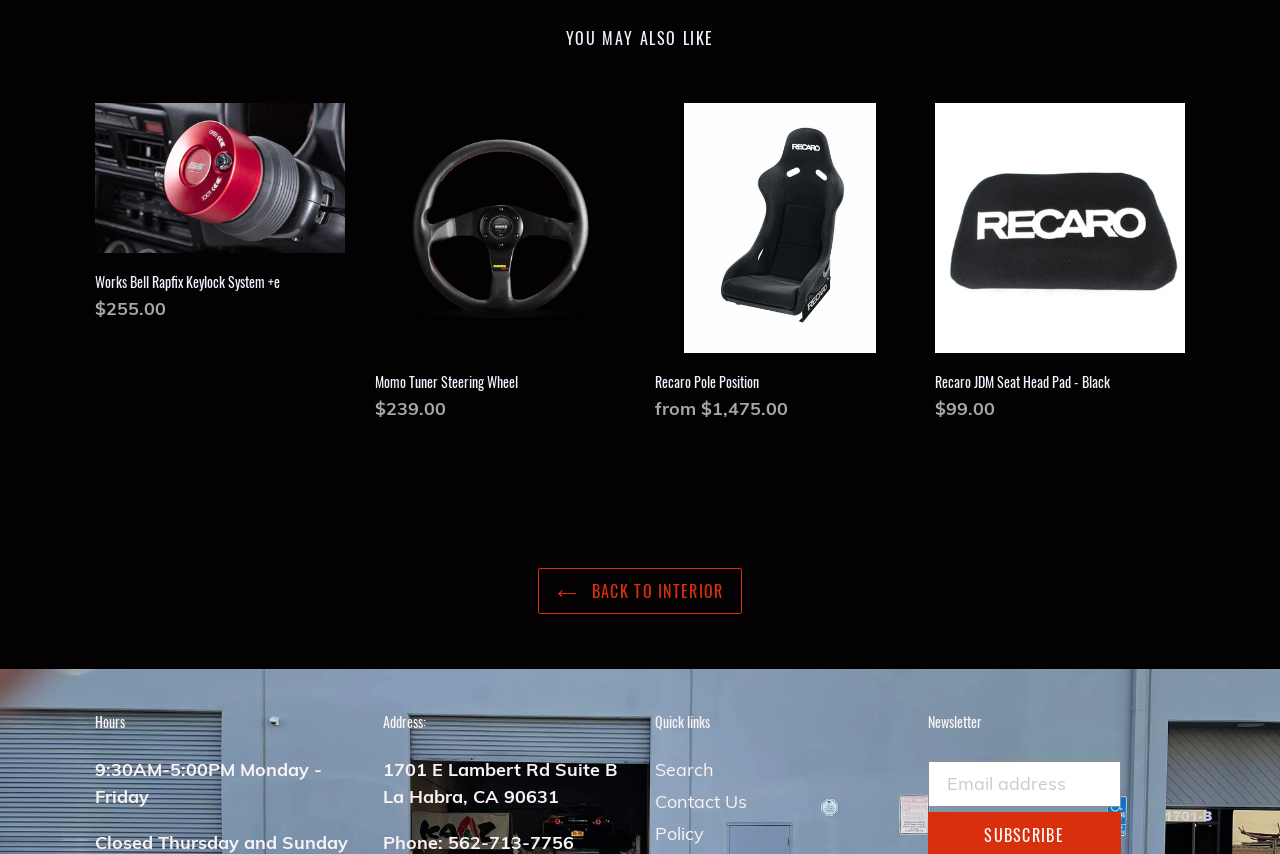Determine the coordinates of the bounding box for the clickable area needed to execute this instruction: "Click on 'Momo Tuner Steering Wheel'".

[0.293, 0.121, 0.488, 0.504]